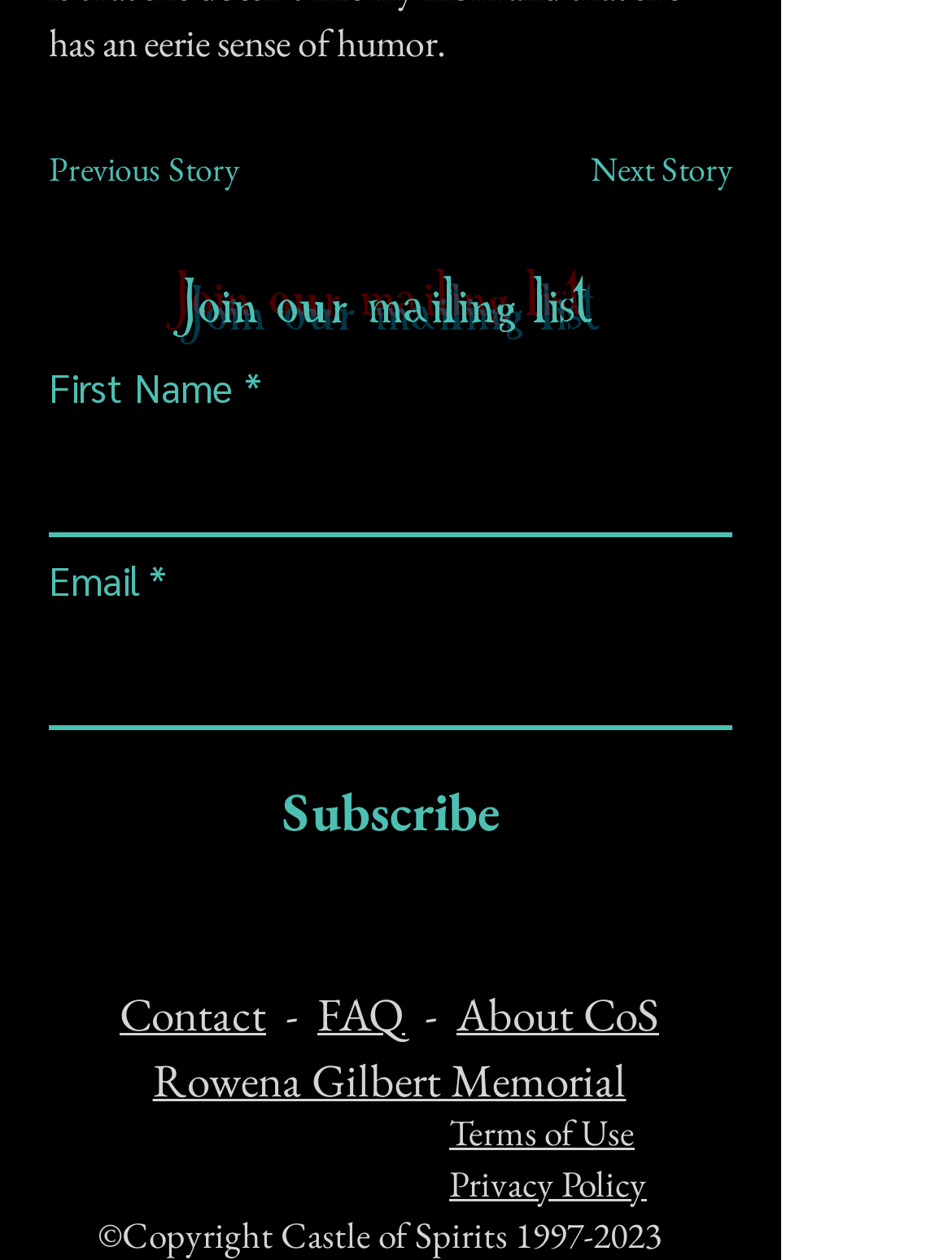Identify the bounding box coordinates for the UI element described as follows: "Terms of Use". Ensure the coordinates are four float numbers between 0 and 1, formatted as [left, top, right, bottom].

[0.472, 0.879, 0.667, 0.916]